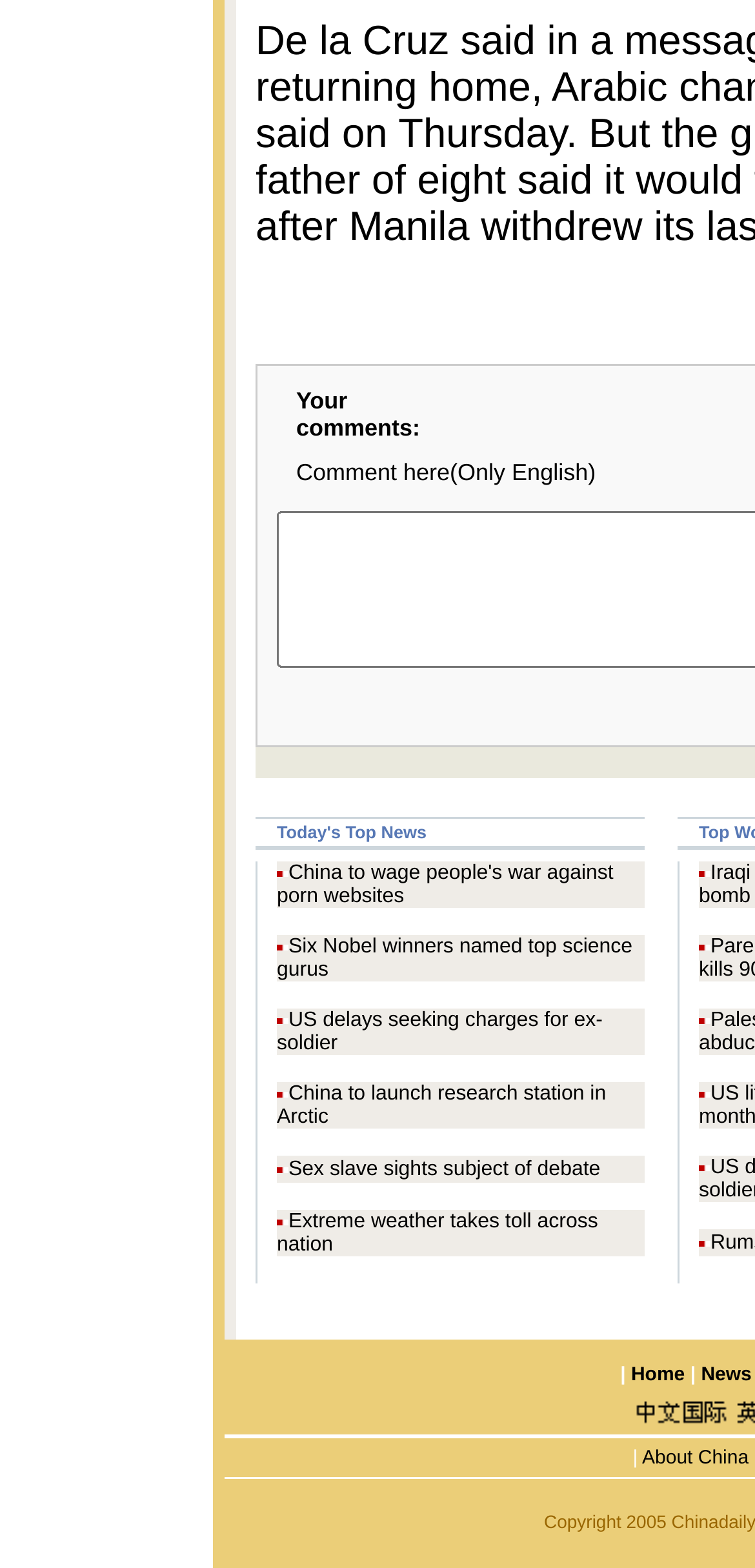With reference to the image, please provide a detailed answer to the following question: How many images are displayed on the webpage?

I counted the number of image elements on the webpage, which are scattered throughout the news articles. There are 12 images in total.